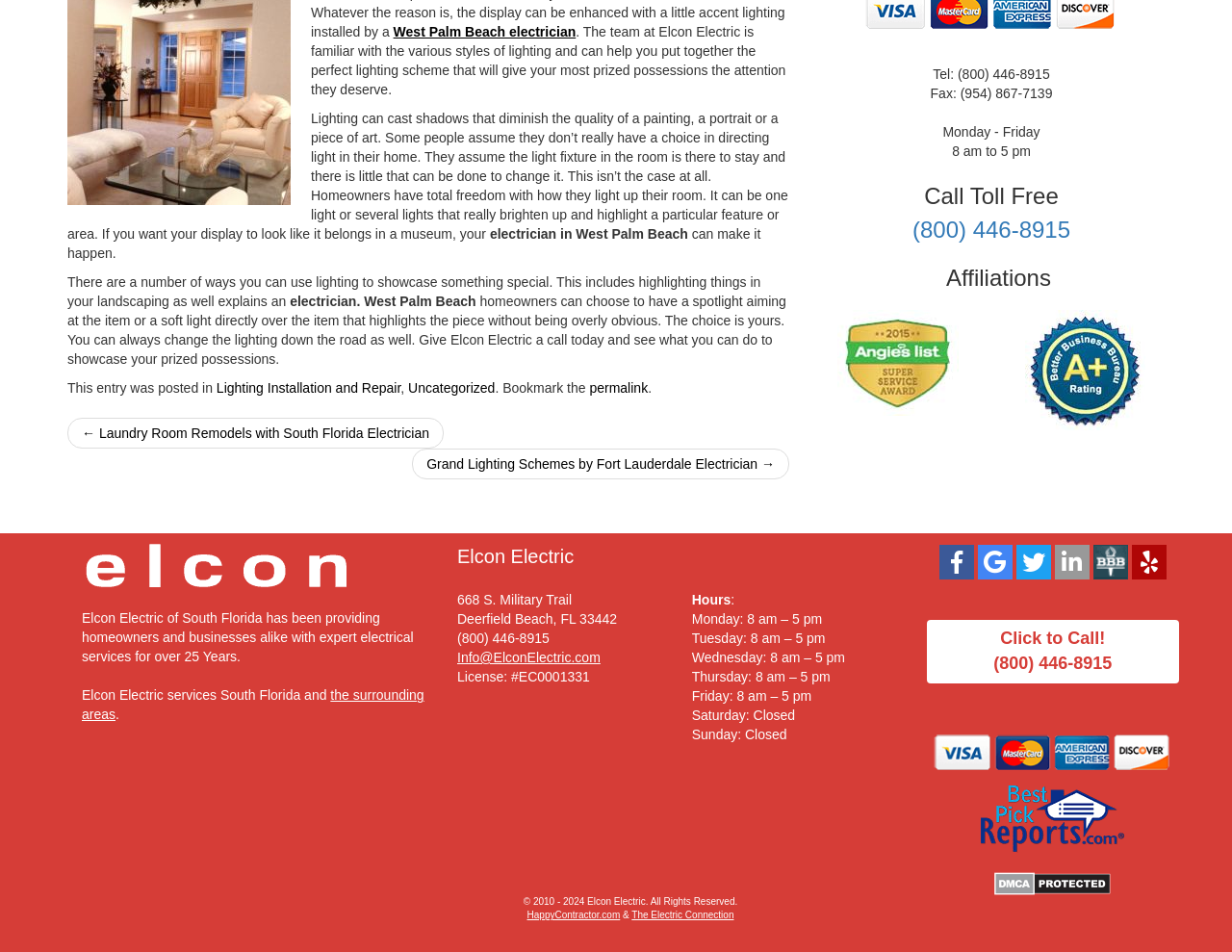Given the description: "Lighting Installation and Repair", determine the bounding box coordinates of the UI element. The coordinates should be formatted as four float numbers between 0 and 1, [left, top, right, bottom].

[0.176, 0.4, 0.325, 0.416]